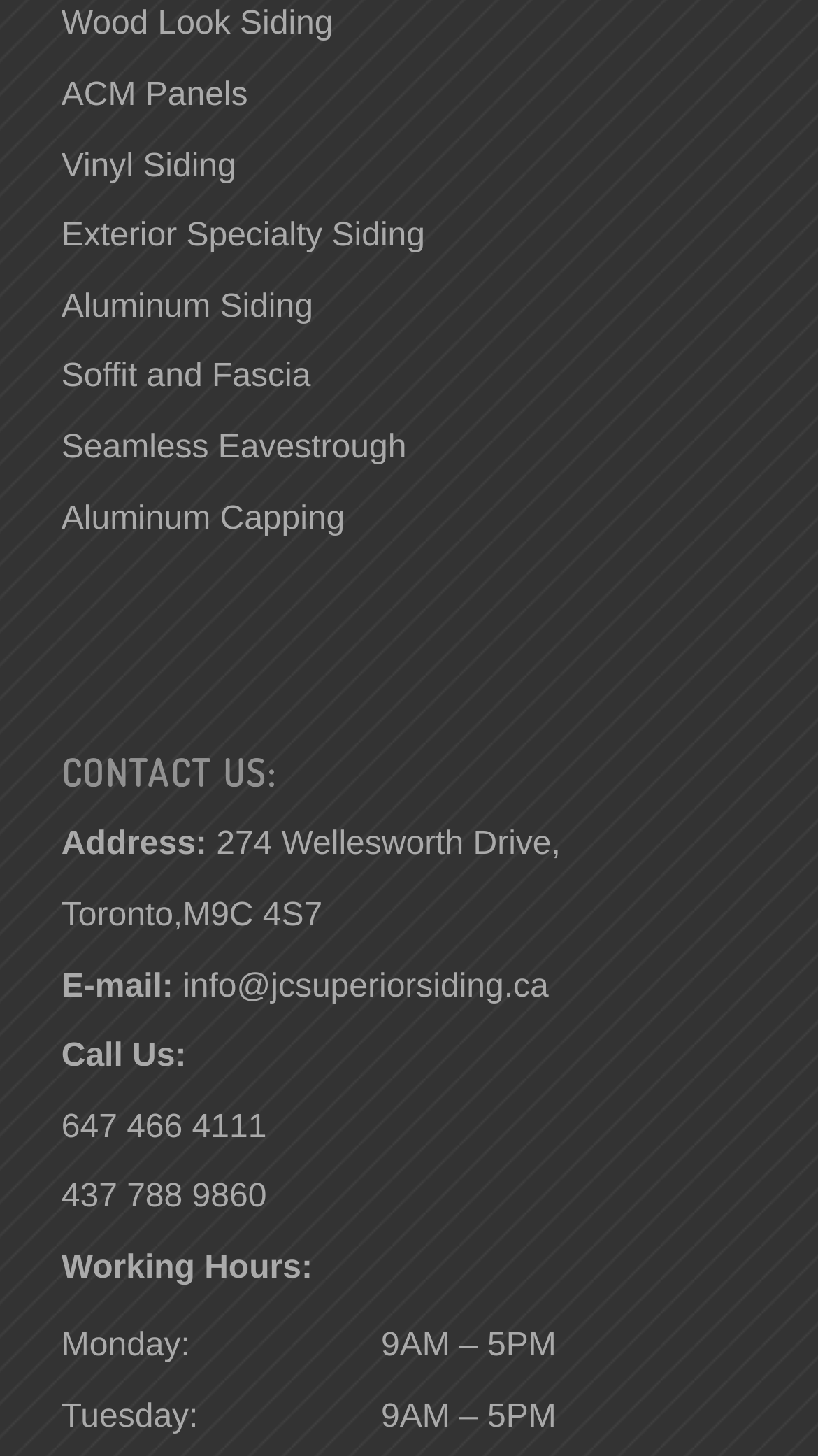What are the working hours on Monday?
Based on the image, give a one-word or short phrase answer.

9AM – 5PM